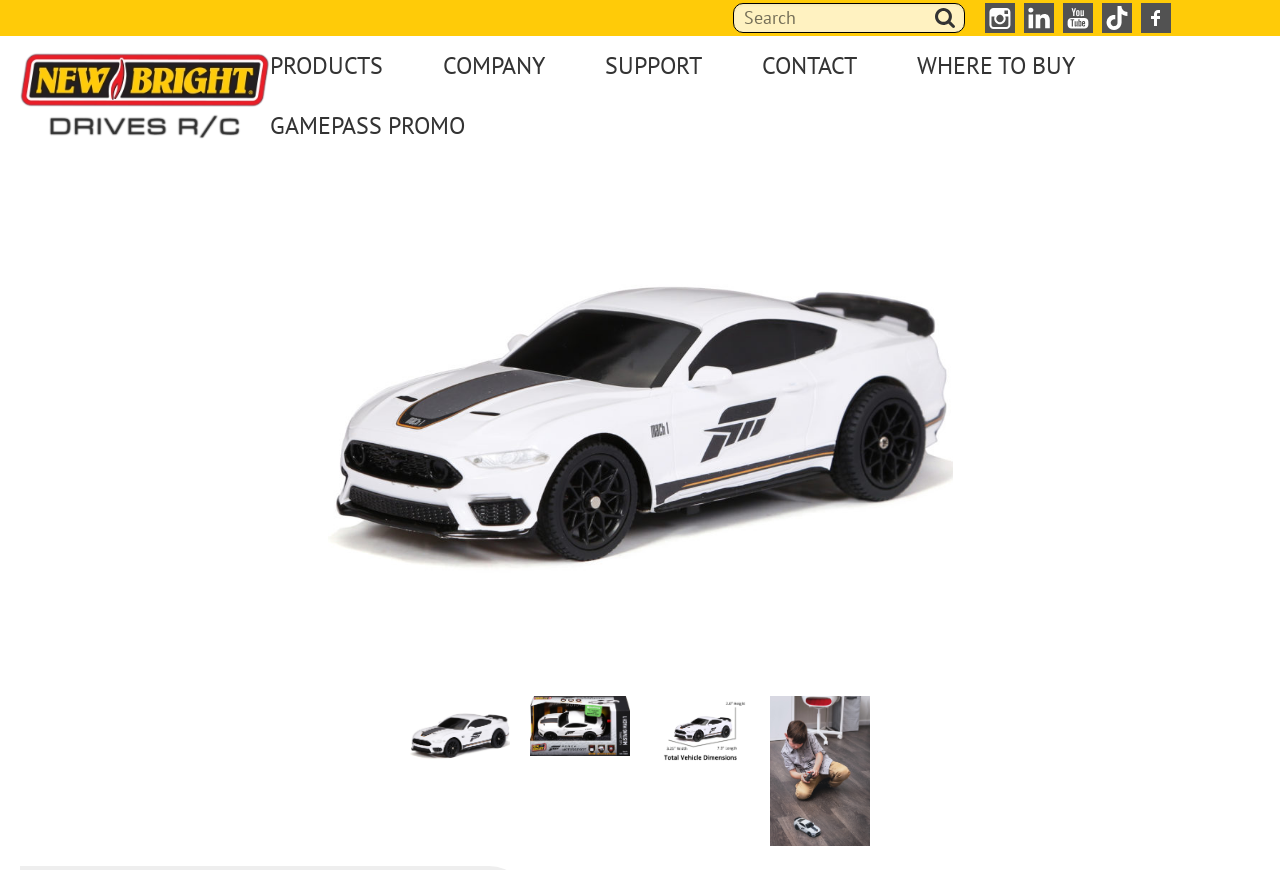Locate the bounding box coordinates of the element to click to perform the following action: 'Call the phone number'. The coordinates should be given as four float values between 0 and 1, in the form of [left, top, right, bottom].

None